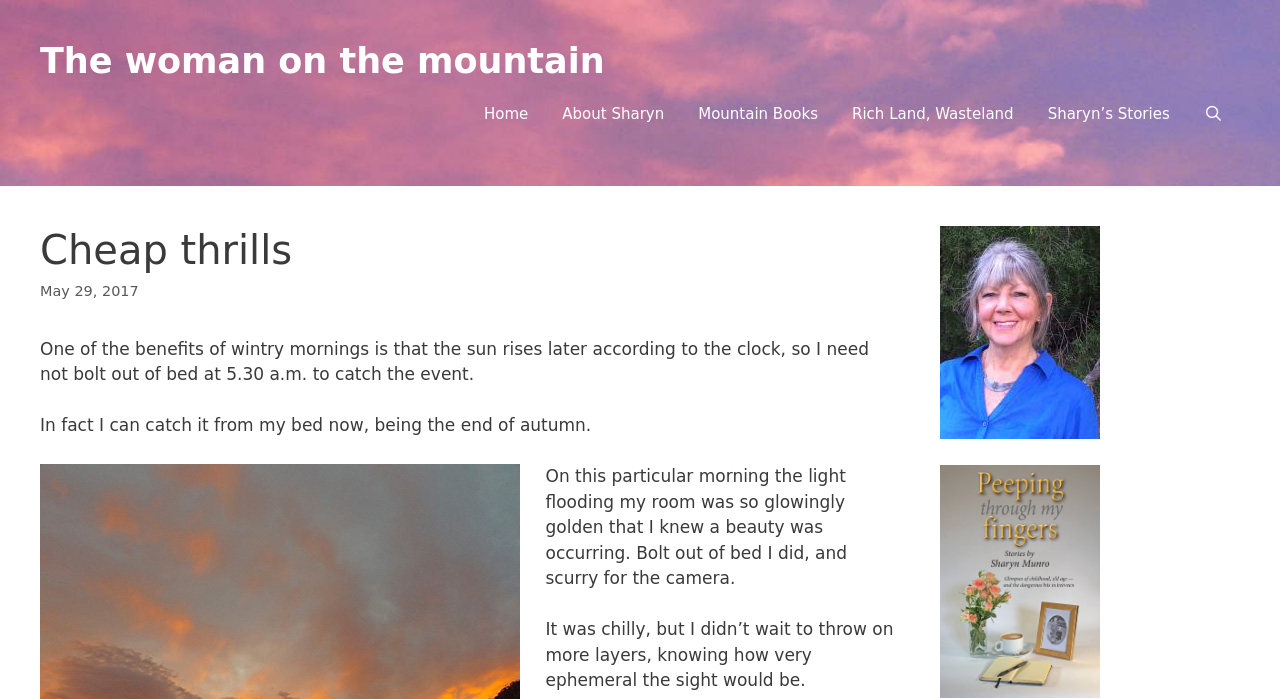What is the author's name?
Provide a fully detailed and comprehensive answer to the question.

The author's name is Sharyn, which can be inferred from the link 'About Sharyn' in the navigation menu.